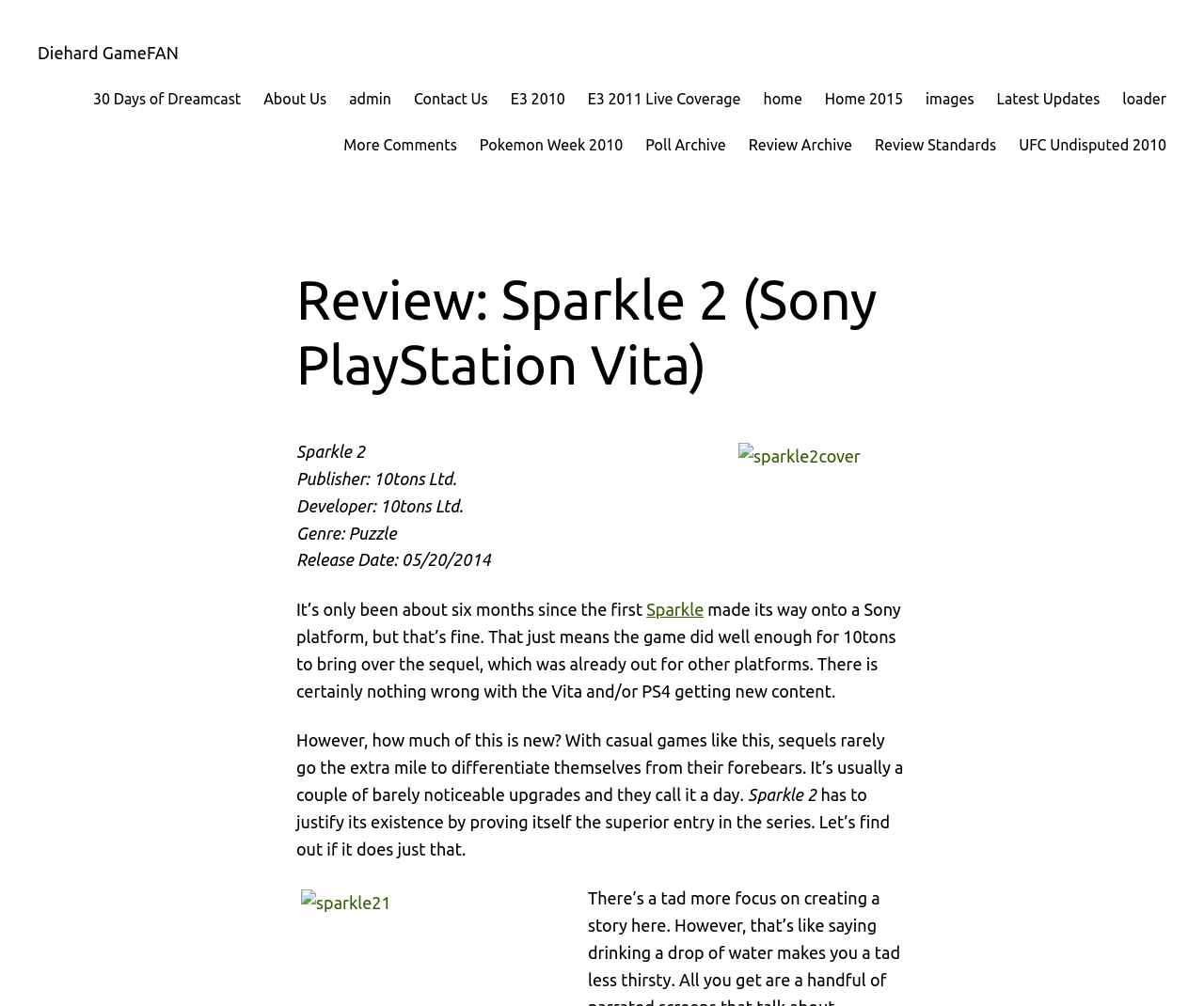Use a single word or phrase to answer the question:
What is the platform of the game Sparkle 2 being reviewed?

Sony PlayStation Vita